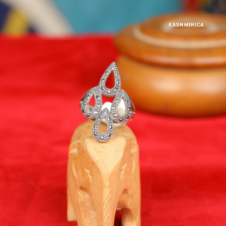What is the color of the fabric?
Based on the image, answer the question with as much detail as possible.

The caption states that the vibrant red fabric enhances the visual appeal, indicating that the fabric is red in color.